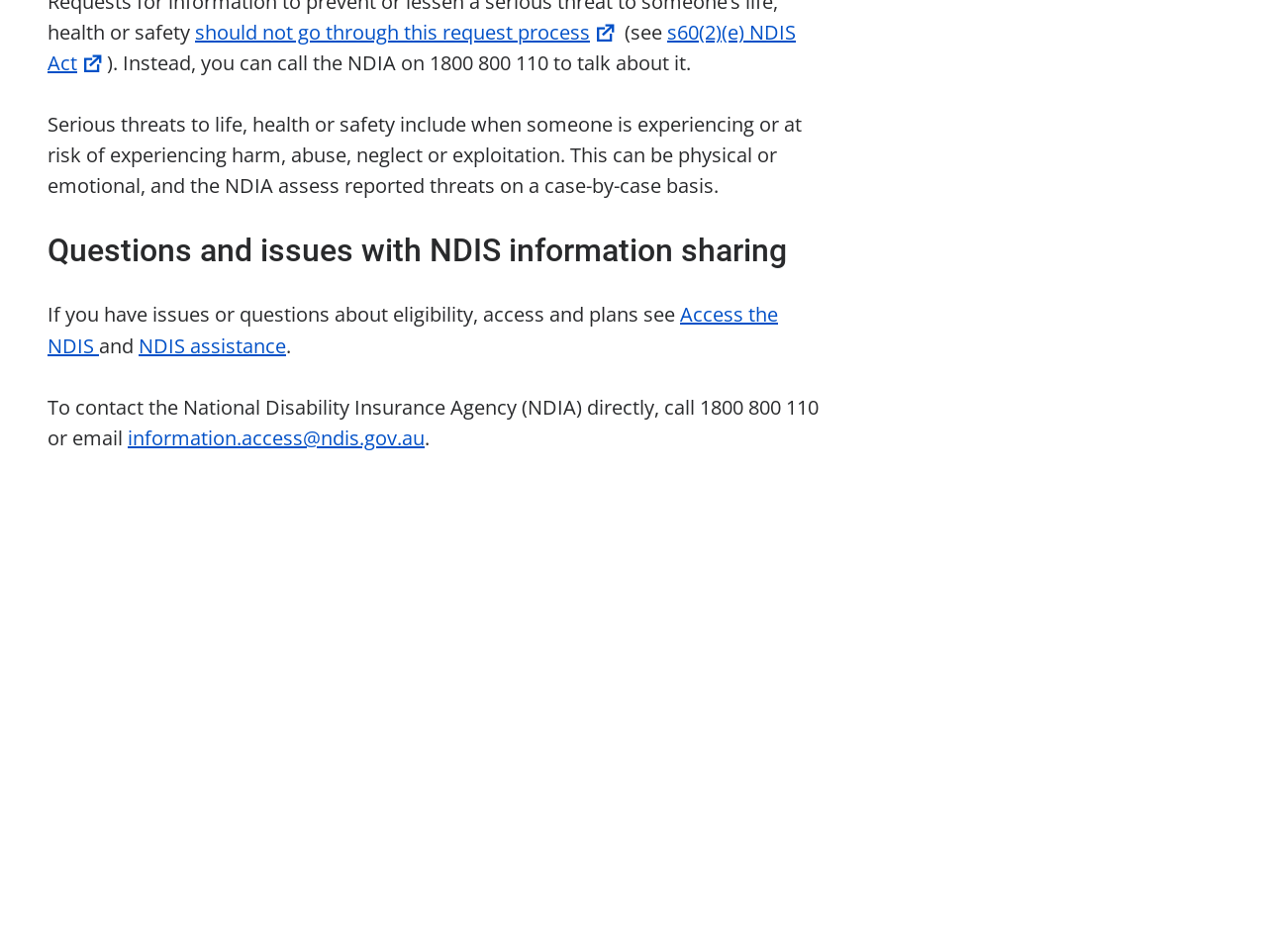What is the purpose of the NDIS?
Examine the image closely and answer the question with as much detail as possible.

Although the webpage does not explicitly state the purpose of the NDIS, it can be inferred from the context that the NDIS is related to supporting people with disabilities, as it mentions 'eligibility, access and plans' and 'serious threats to life, health or safety'.